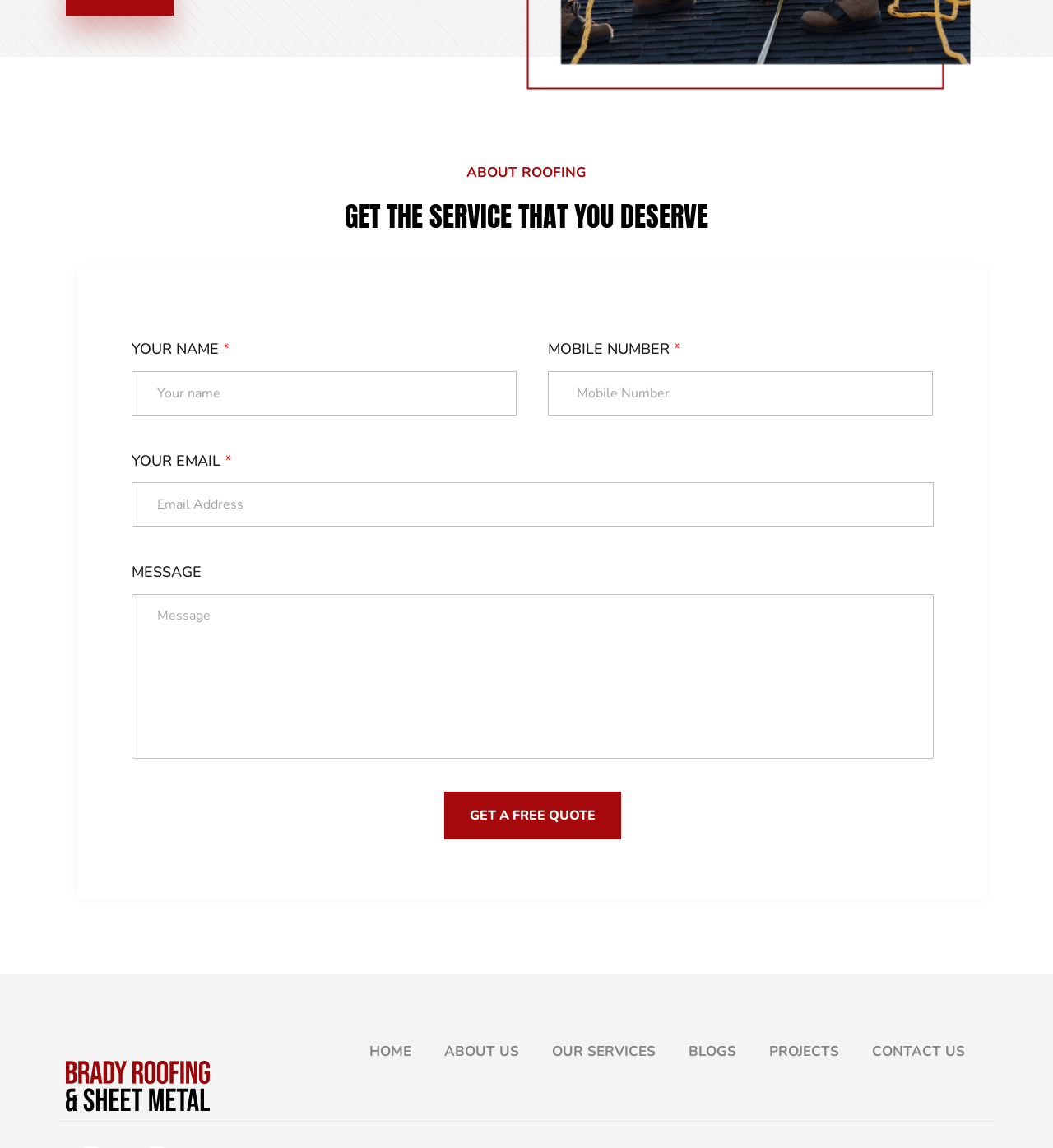Give a concise answer of one word or phrase to the question: 
What is the company name?

Brady Roofing